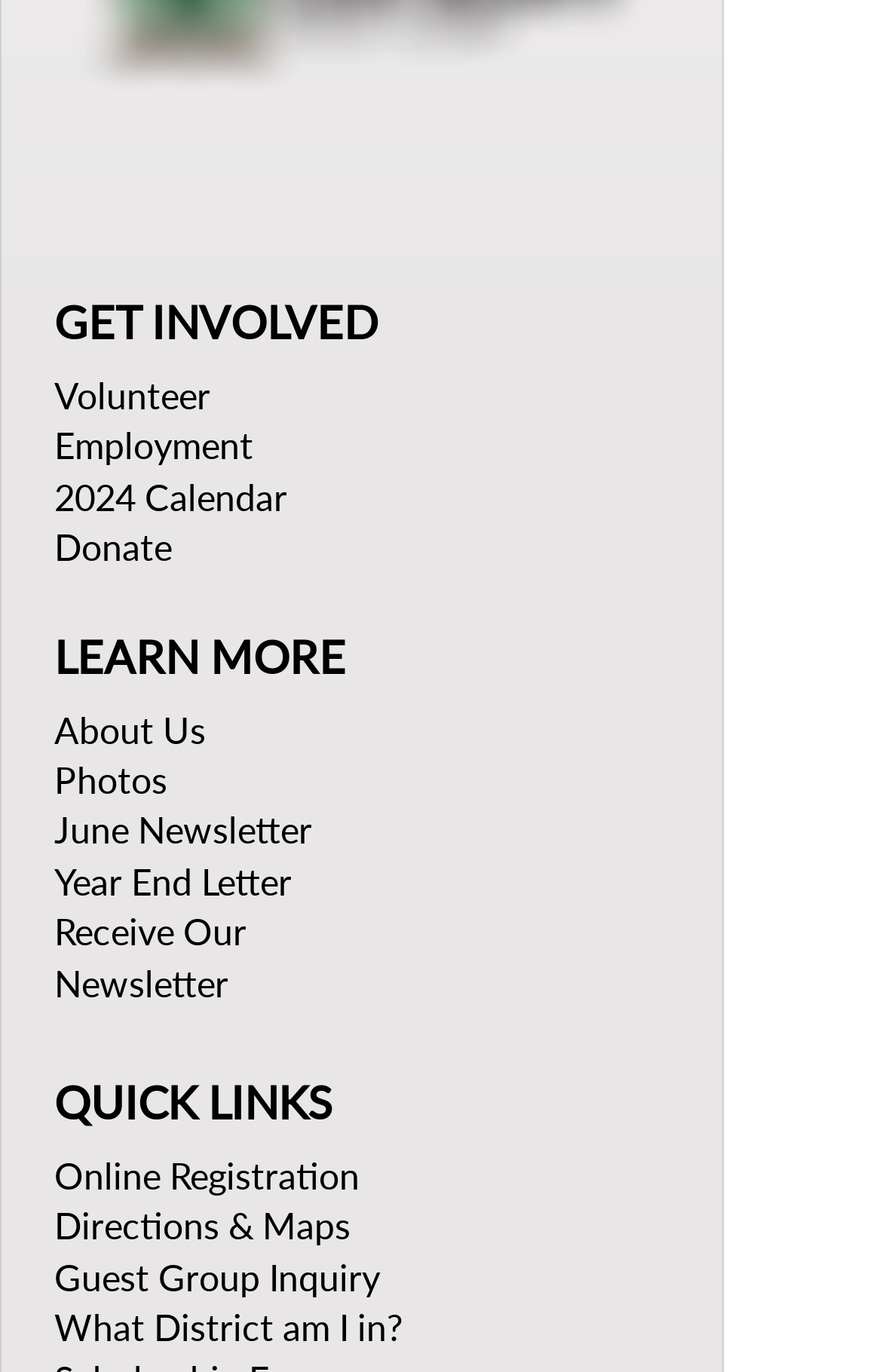Use the details in the image to answer the question thoroughly: 
How many links are under 'GET INVOLVED'?

By counting the links under the 'GET INVOLVED' section, I found four options: Volunteer, Employment, 2024 Calendar, and Donate.